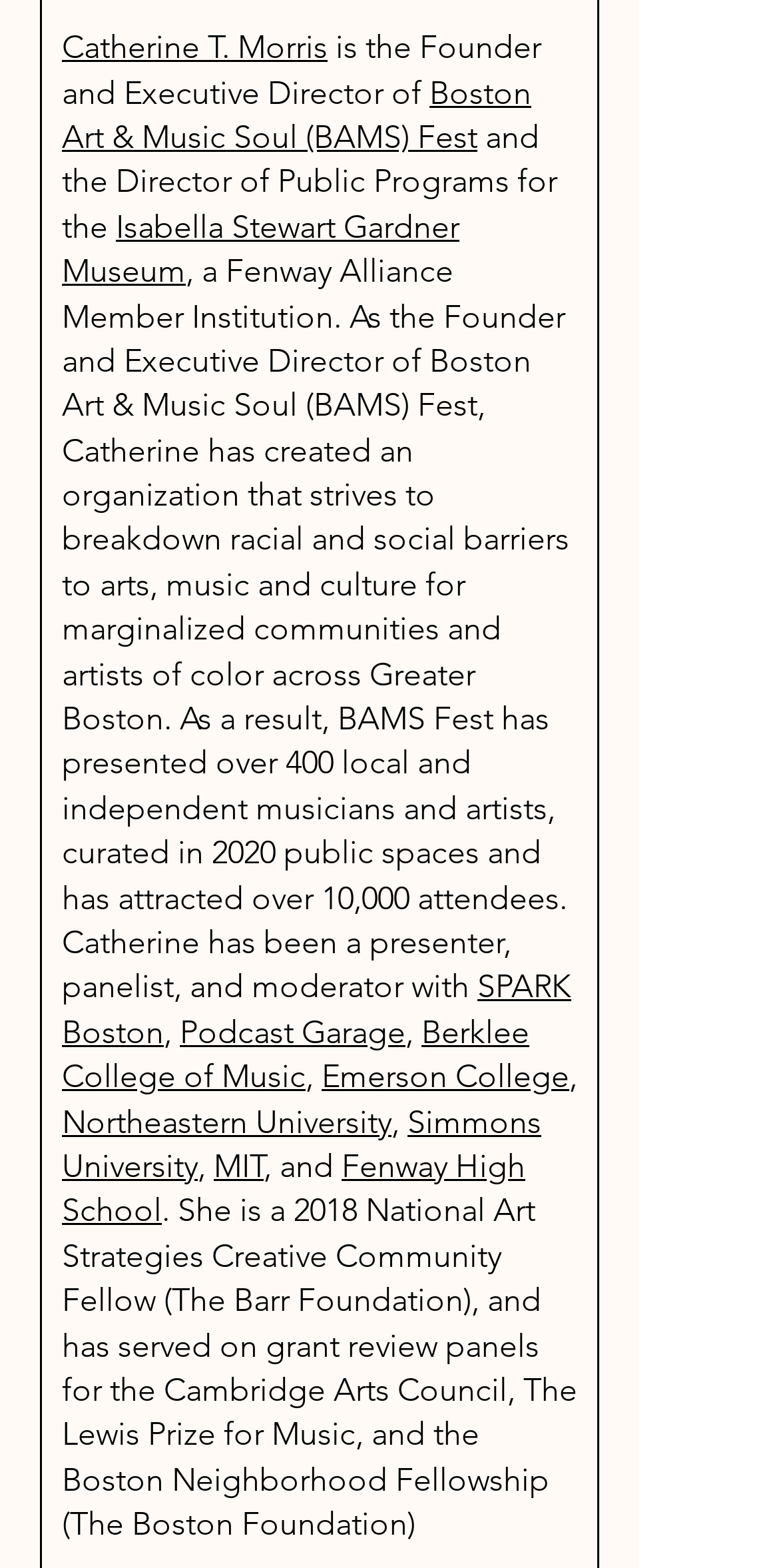Respond to the question with just a single word or phrase: 
What is Catherine's role at the Isabella Stewart Gardner Museum?

Director of Public Programs